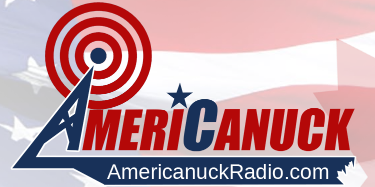What is the website of the radio station?
Give a single word or phrase as your answer by examining the image.

AmeriCANuckRadio.com